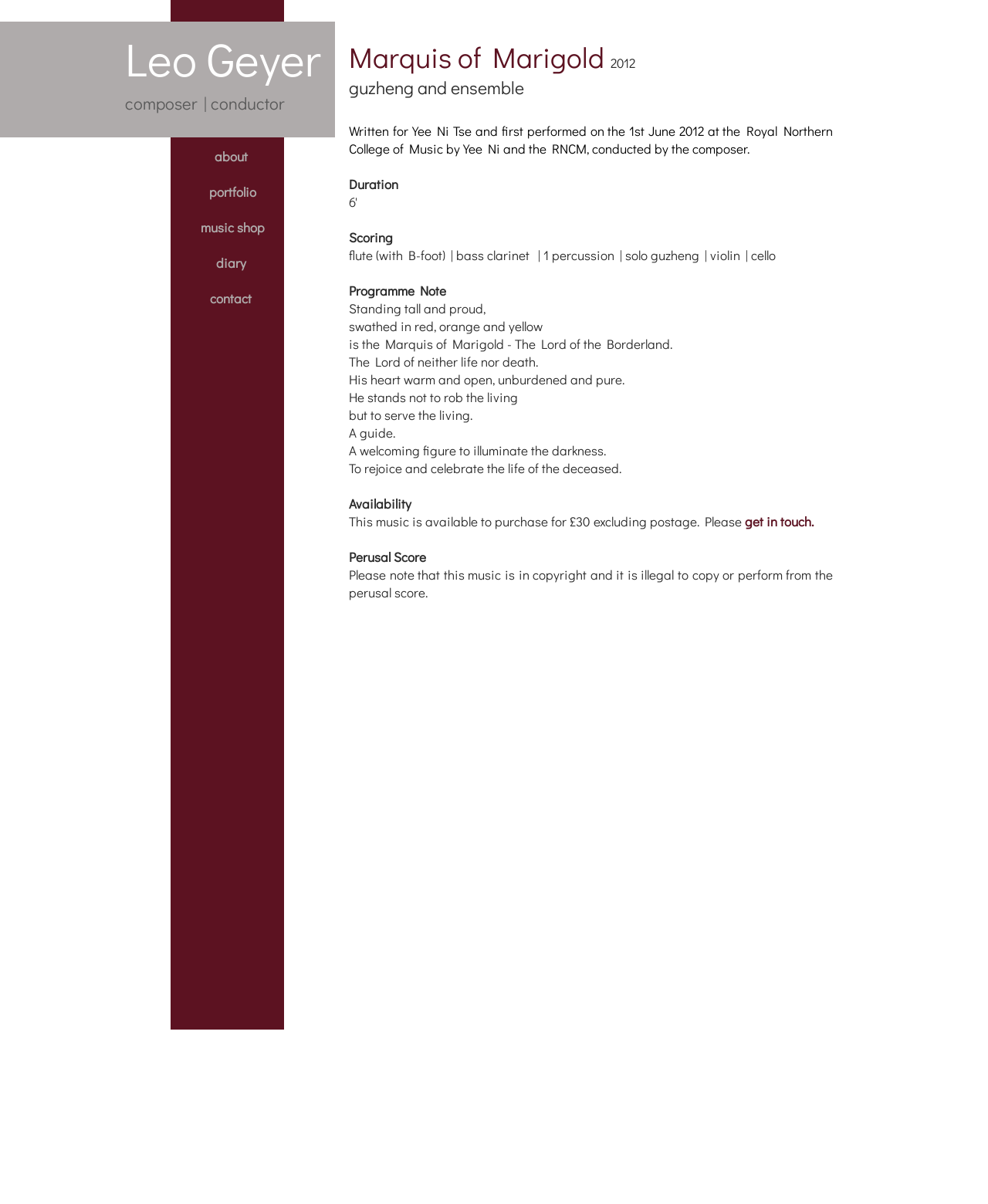Can you find the bounding box coordinates for the element that needs to be clicked to execute this instruction: "click on about"? The coordinates should be given as four float numbers between 0 and 1, i.e., [left, top, right, bottom].

[0.217, 0.122, 0.254, 0.137]